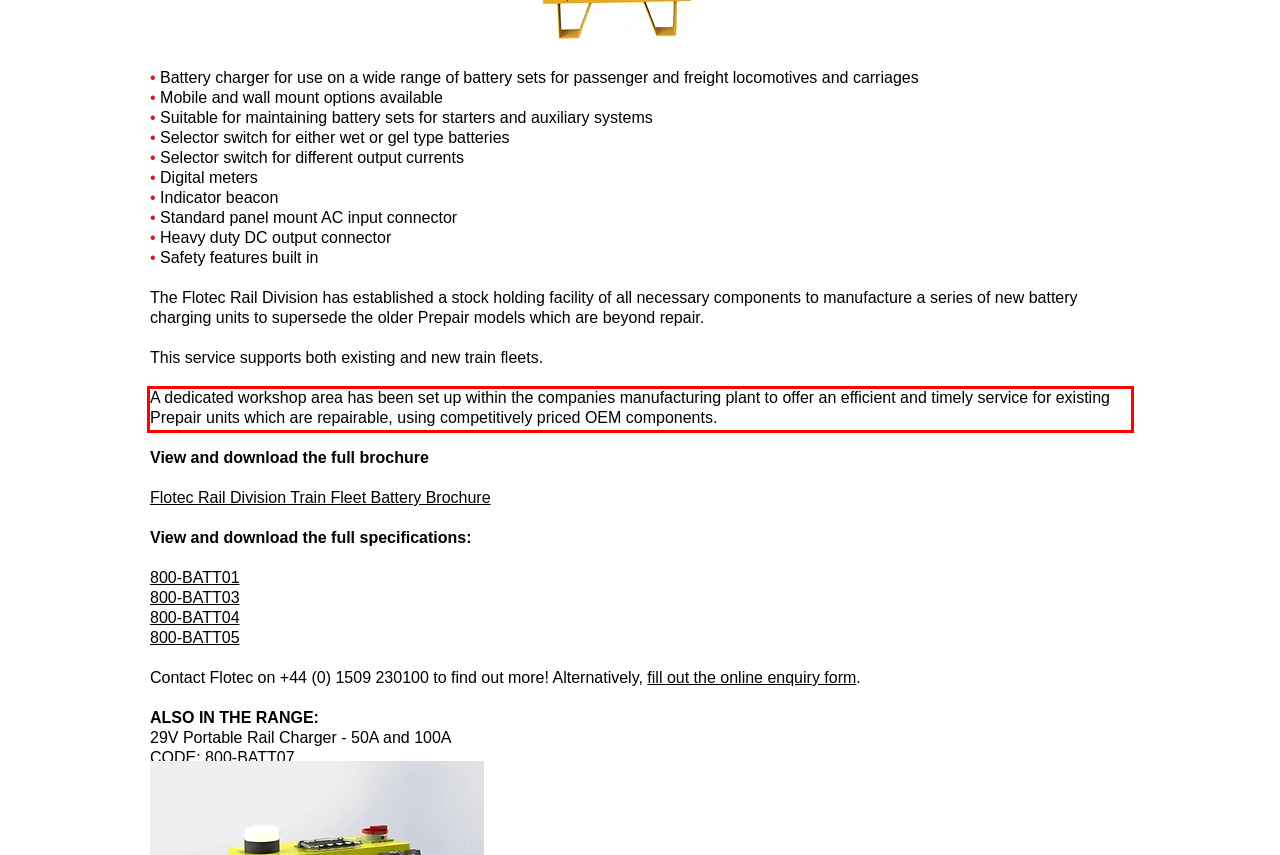You are provided with a screenshot of a webpage containing a red bounding box. Please extract the text enclosed by this red bounding box.

A dedicated workshop area has been set up within the companies manufacturing plant to offer an efficient and timely service for existing Prepair units which are repairable, using competitively priced OEM components.